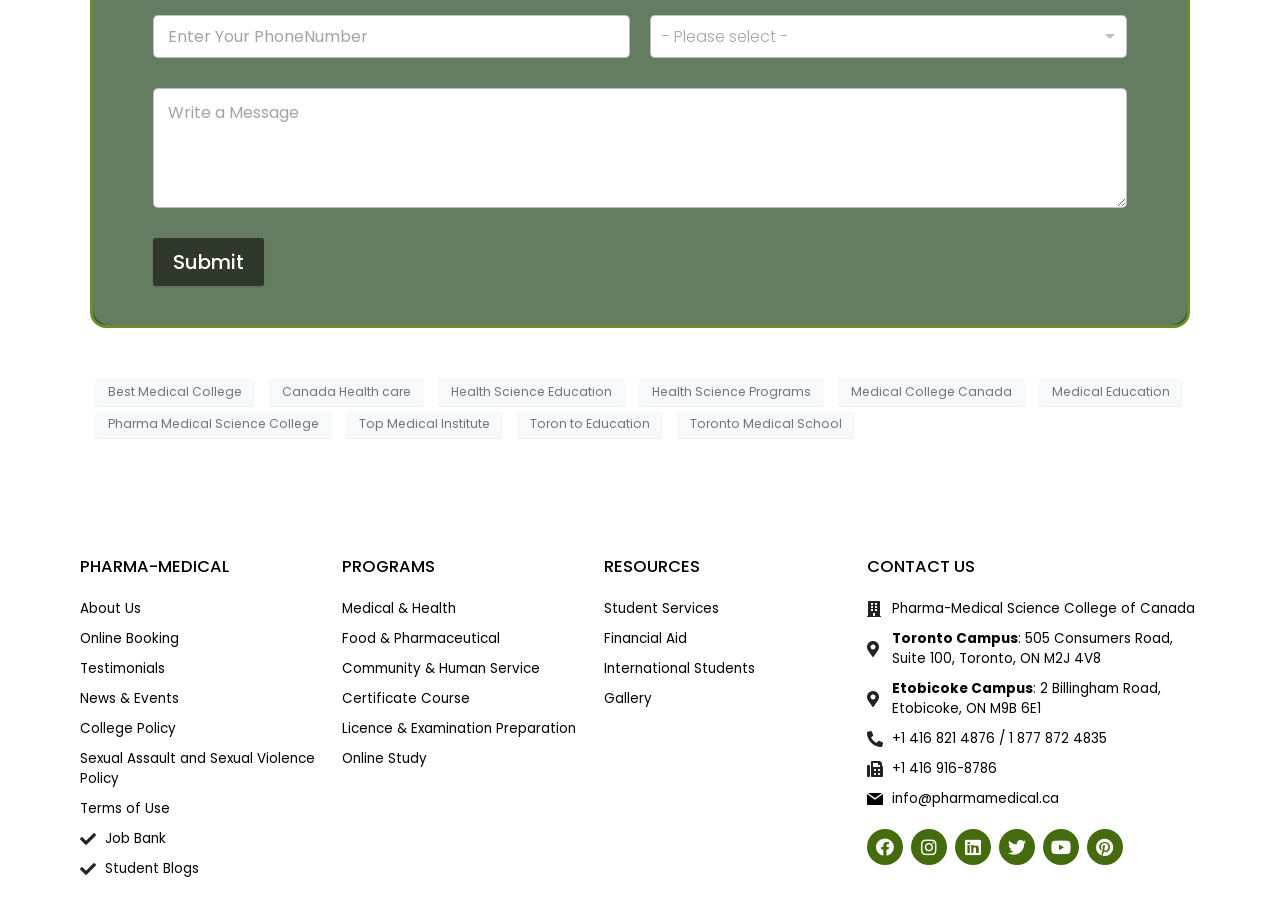Can you specify the bounding box coordinates of the area that needs to be clicked to fulfill the following instruction: "Enter phone number"?

[0.12, 0.016, 0.492, 0.063]